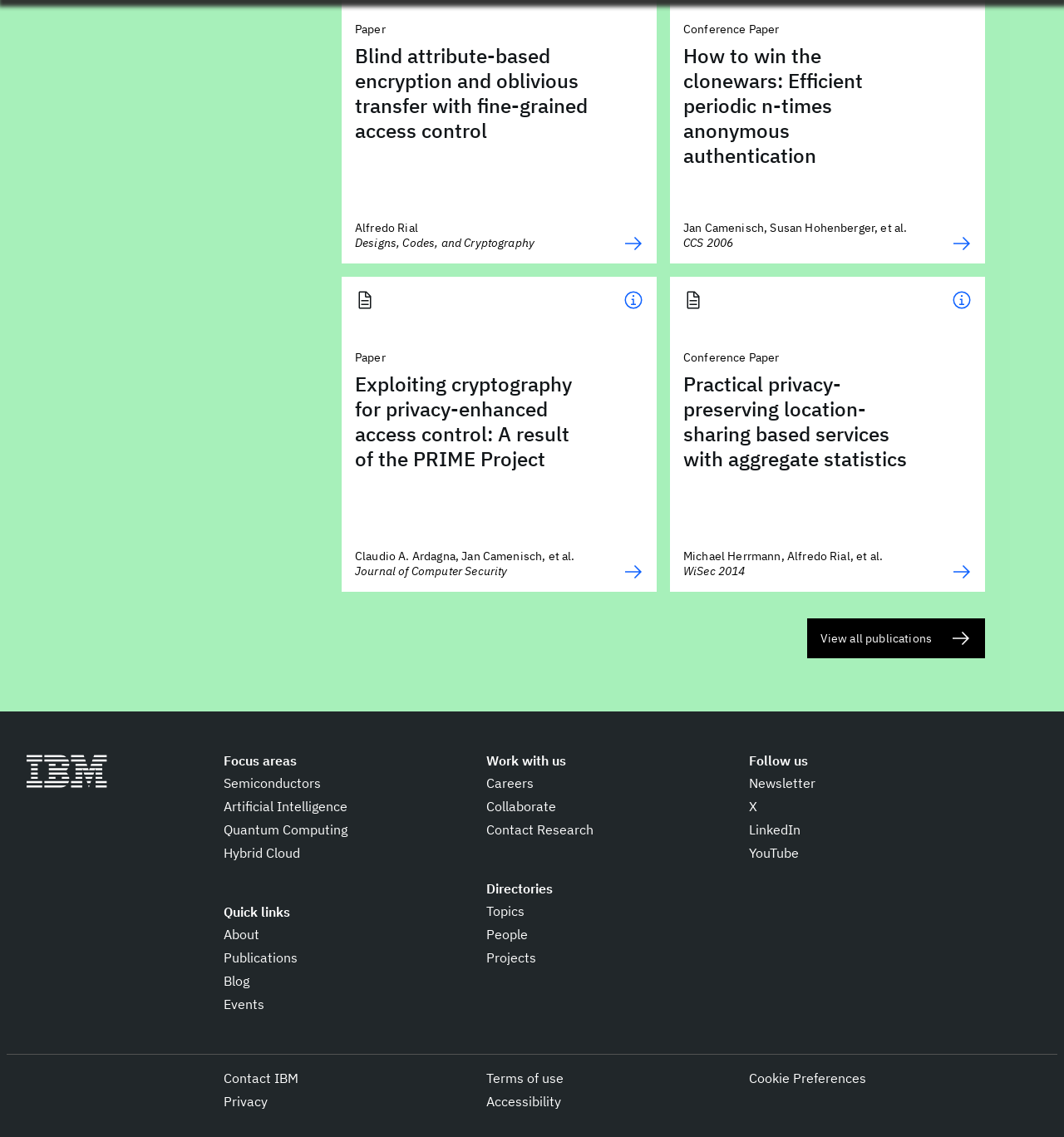Pinpoint the bounding box coordinates of the clickable area needed to execute the instruction: "Contact Research". The coordinates should be specified as four float numbers between 0 and 1, i.e., [left, top, right, bottom].

[0.457, 0.72, 0.558, 0.738]